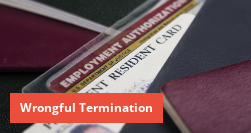What is the color of the banner at the bottom of the image?
Examine the image and give a concise answer in one word or a short phrase.

Red